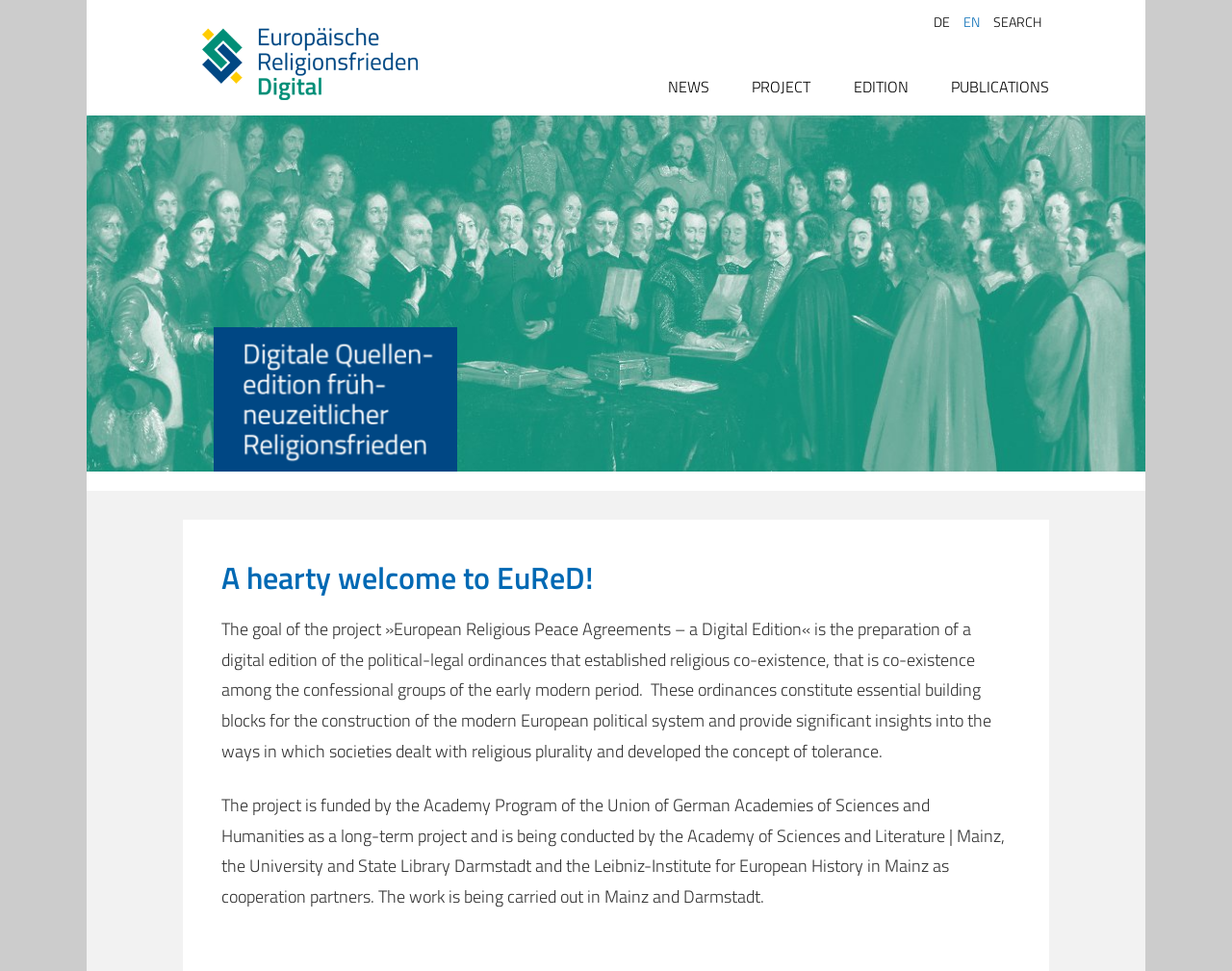Bounding box coordinates should be provided in the format (top-left x, top-left y, bottom-right x, bottom-right y) with all values between 0 and 1. Identify the bounding box for this UI element: Advisory Board

[0.61, 0.188, 0.759, 0.212]